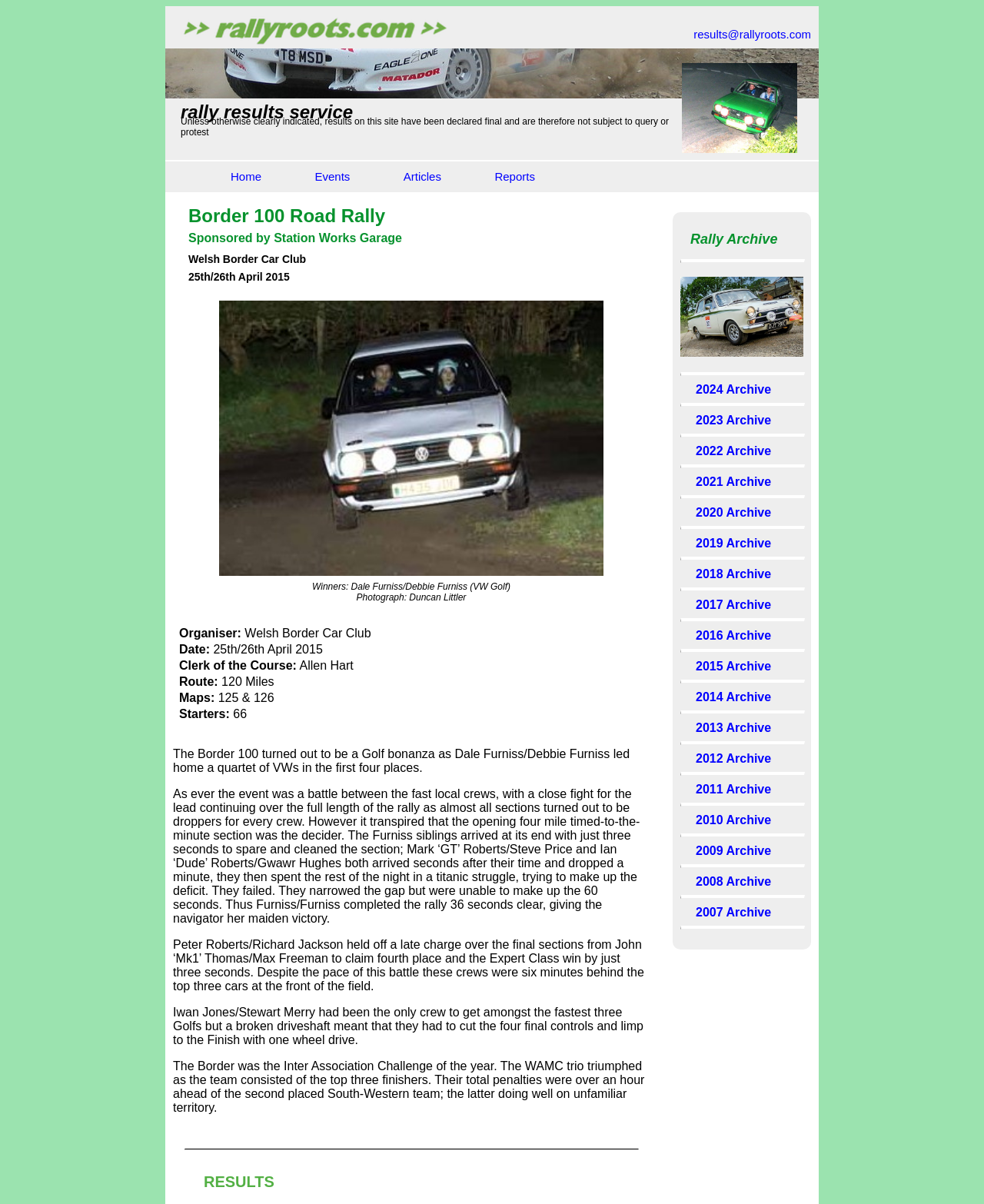Please answer the following question using a single word or phrase: 
What is the date of the Border 100 Road Rally?

25th/26th April 2015